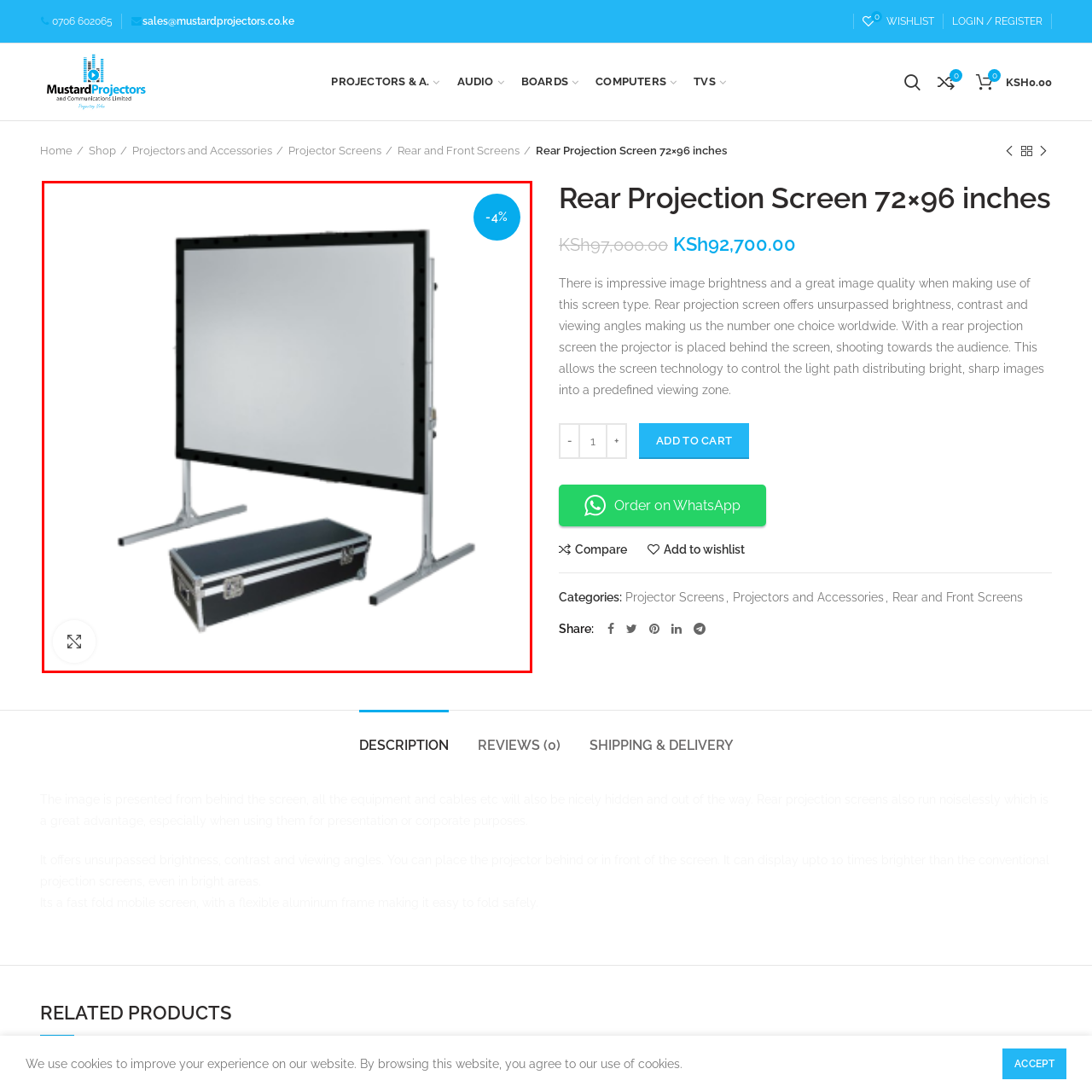Direct your attention to the image marked by the red box and answer the given question using a single word or phrase:
What is the discount percentage on the original price?

4% off